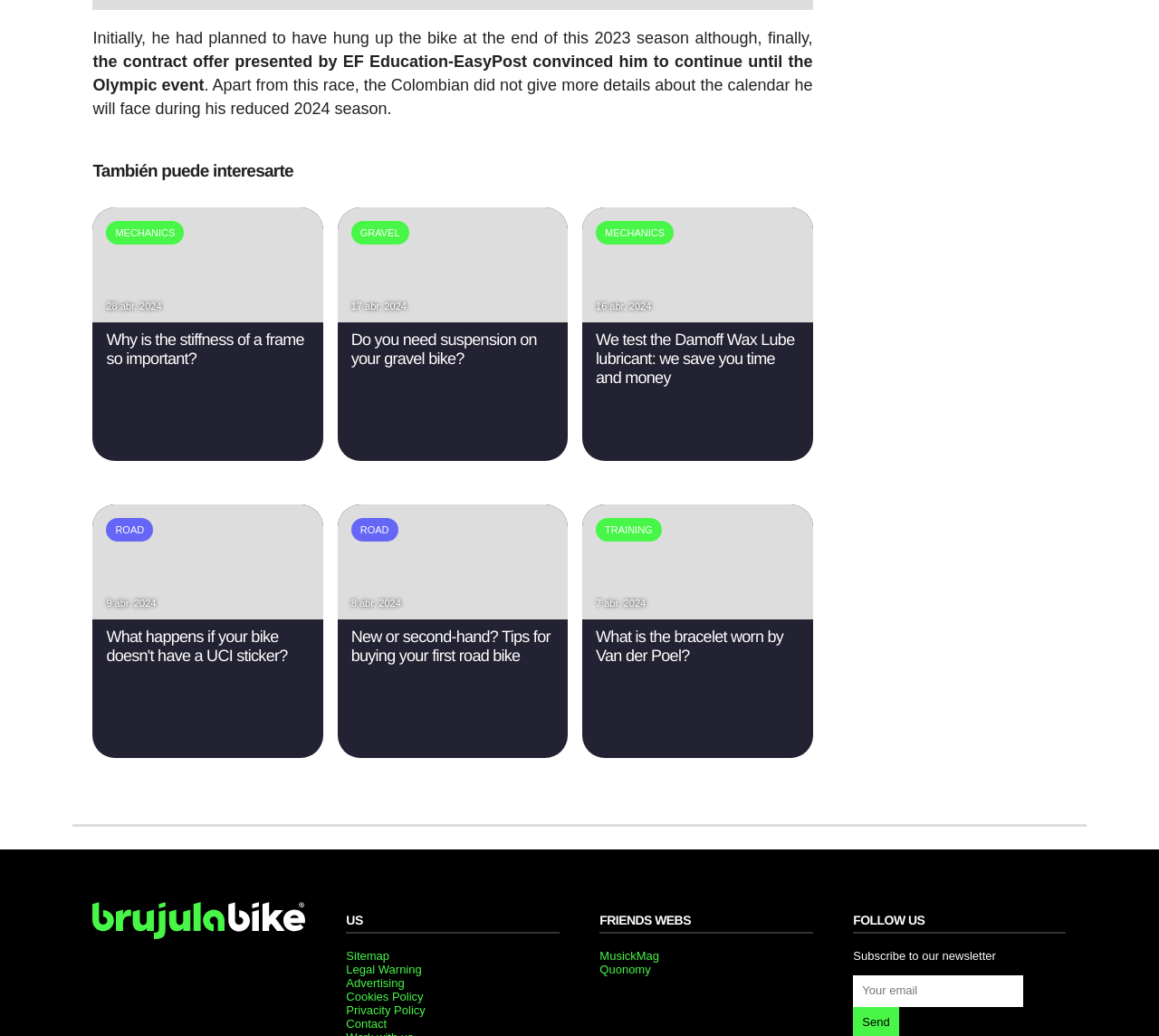How many links are there in the 'FRIENDS WEBS' section?
Refer to the image and give a detailed answer to the query.

I looked at the 'FRIENDS WEBS' section and found two link elements [239] and [240], which are 'MusickMag' and 'Quonomy' respectively.